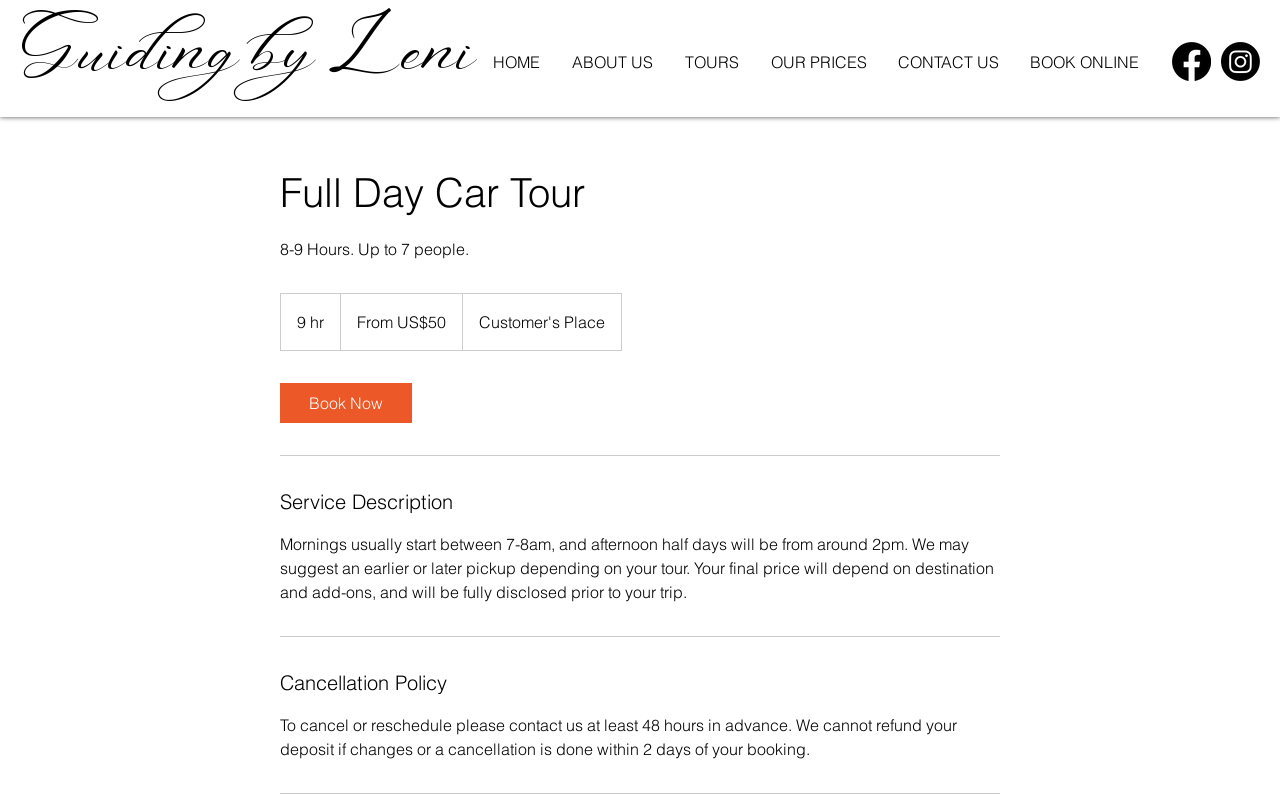What is the purpose of the 'Book Now' button?
Look at the image and respond with a one-word or short phrase answer.

to book the tour